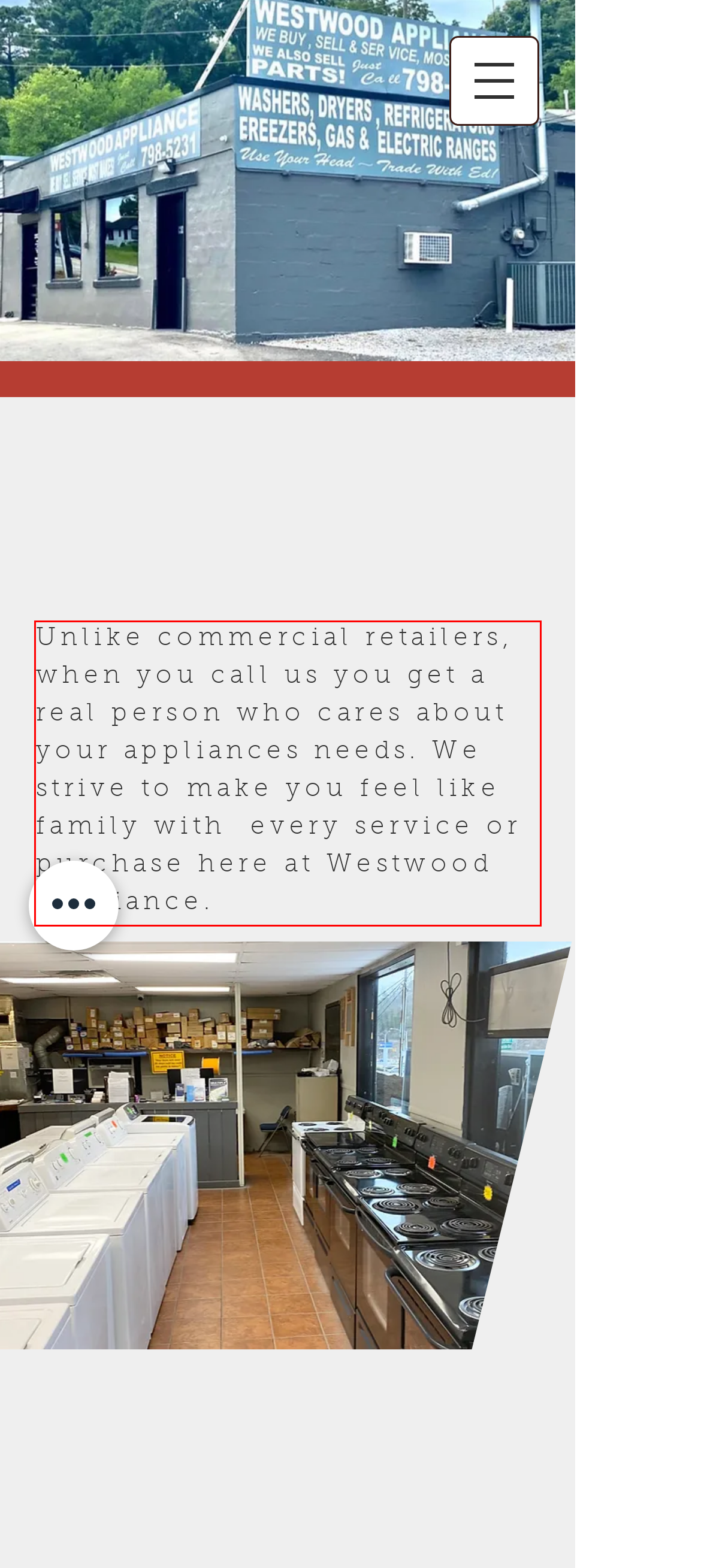In the screenshot of the webpage, find the red bounding box and perform OCR to obtain the text content restricted within this red bounding box.

Unlike commercial retailers, when you call us you get a real person who cares about your appliances needs. We strive to make you feel like family with every service or purchase here at Westwood Appliance.